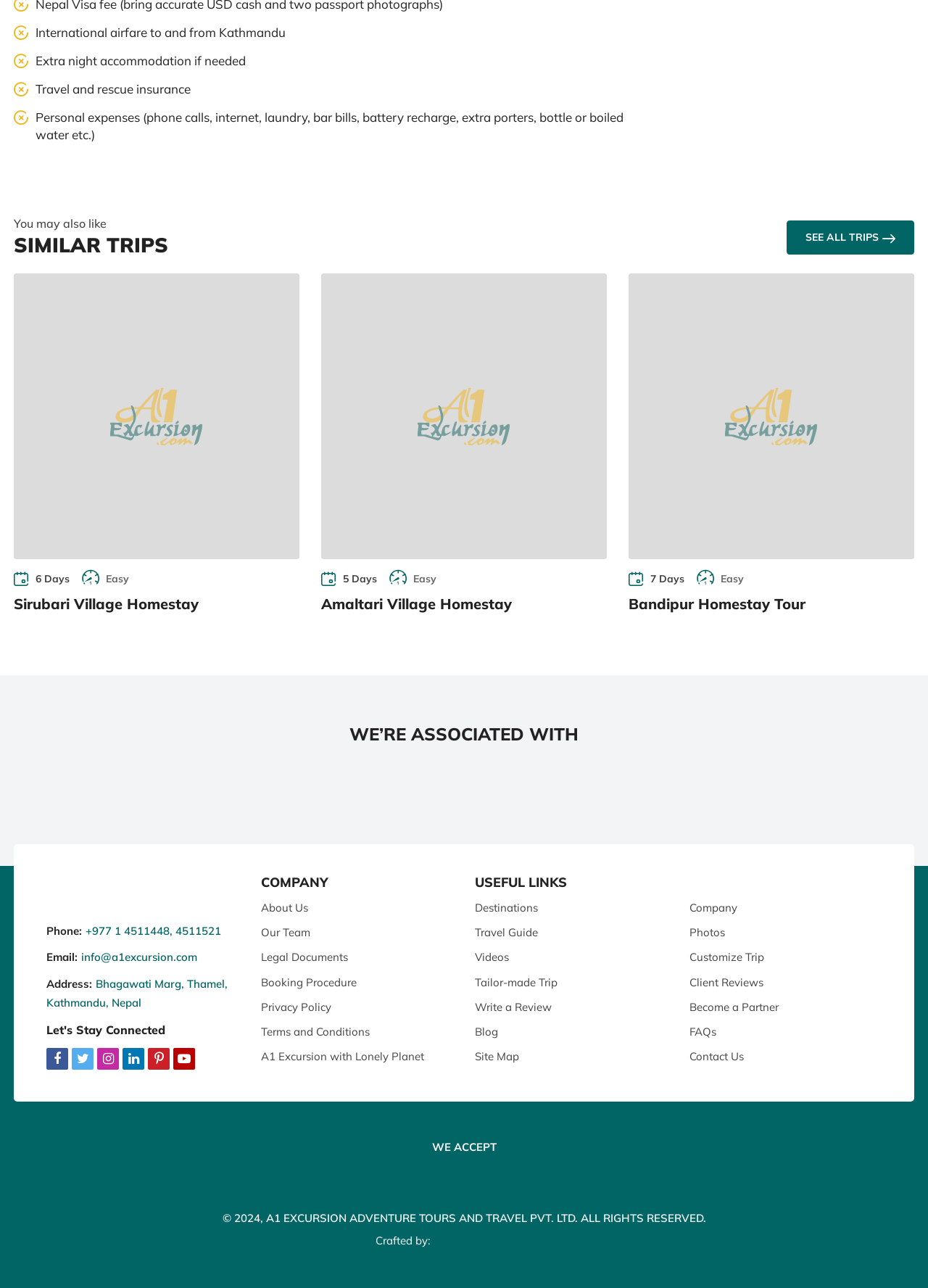Pinpoint the bounding box coordinates of the clickable element needed to complete the instruction: "Click the 'SUBMIT' button". The coordinates should be provided as four float numbers between 0 and 1: [left, top, right, bottom].

None